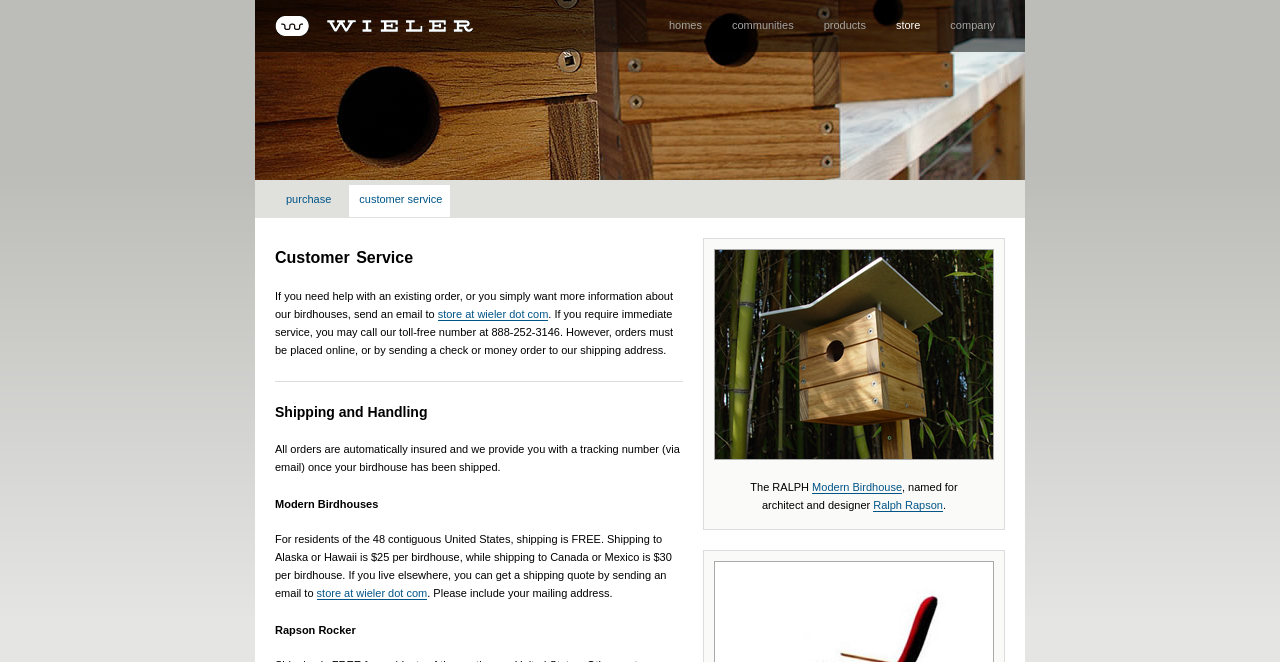Please provide a comprehensive answer to the question below using the information from the image: Who is the RALPH Modern Birdhouse named after?

I found this information by reading the text next to the image of the RALPH Modern Birdhouse, which mentions that the birdhouse is named after architect and designer Ralph Rapson.